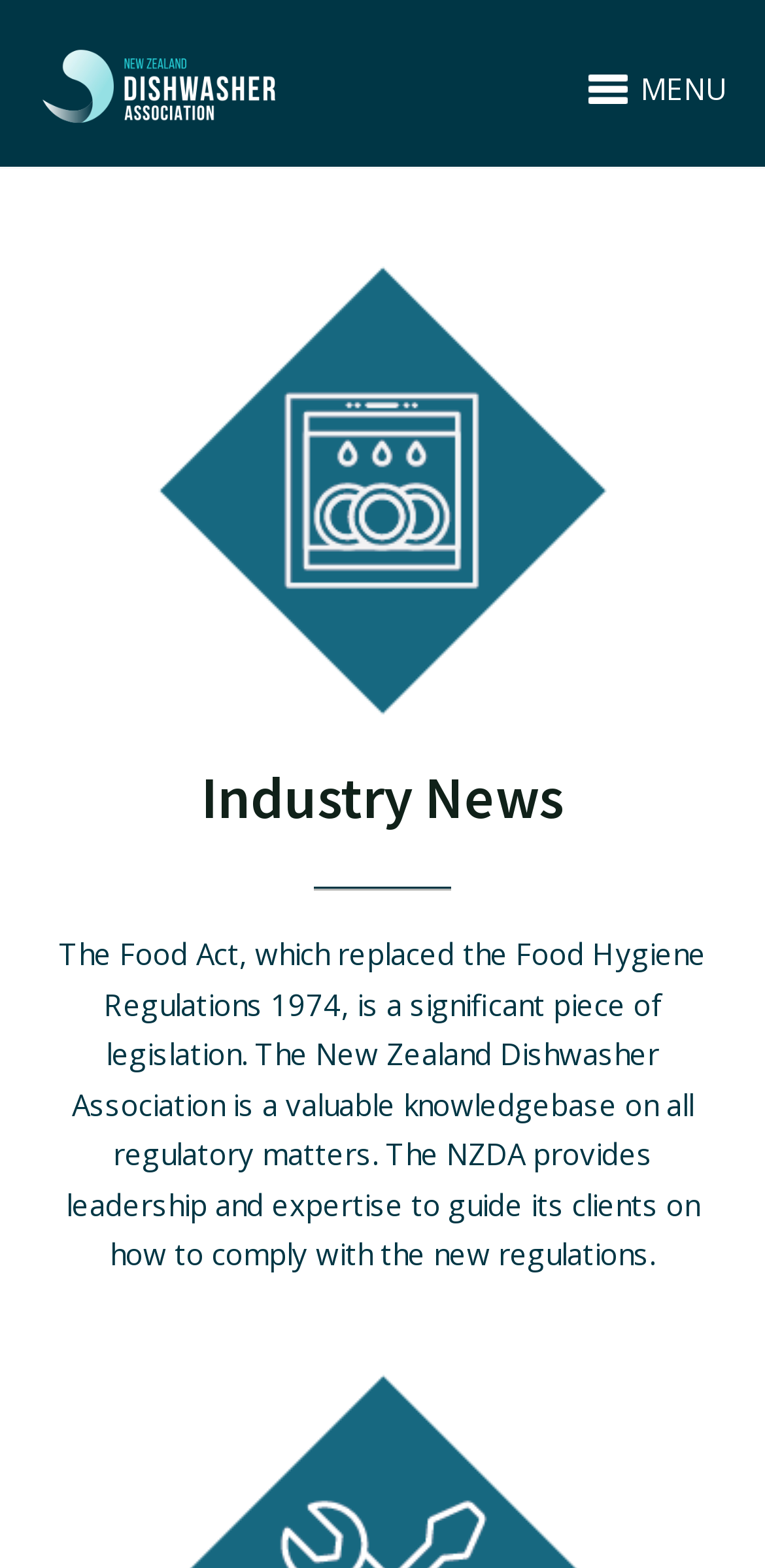Is there a menu on this webpage?
Using the information from the image, provide a comprehensive answer to the question.

The presence of a StaticText element with the text 'MENU' suggests that there is a menu on this webpage, which likely provides navigation options to other sections of the website.